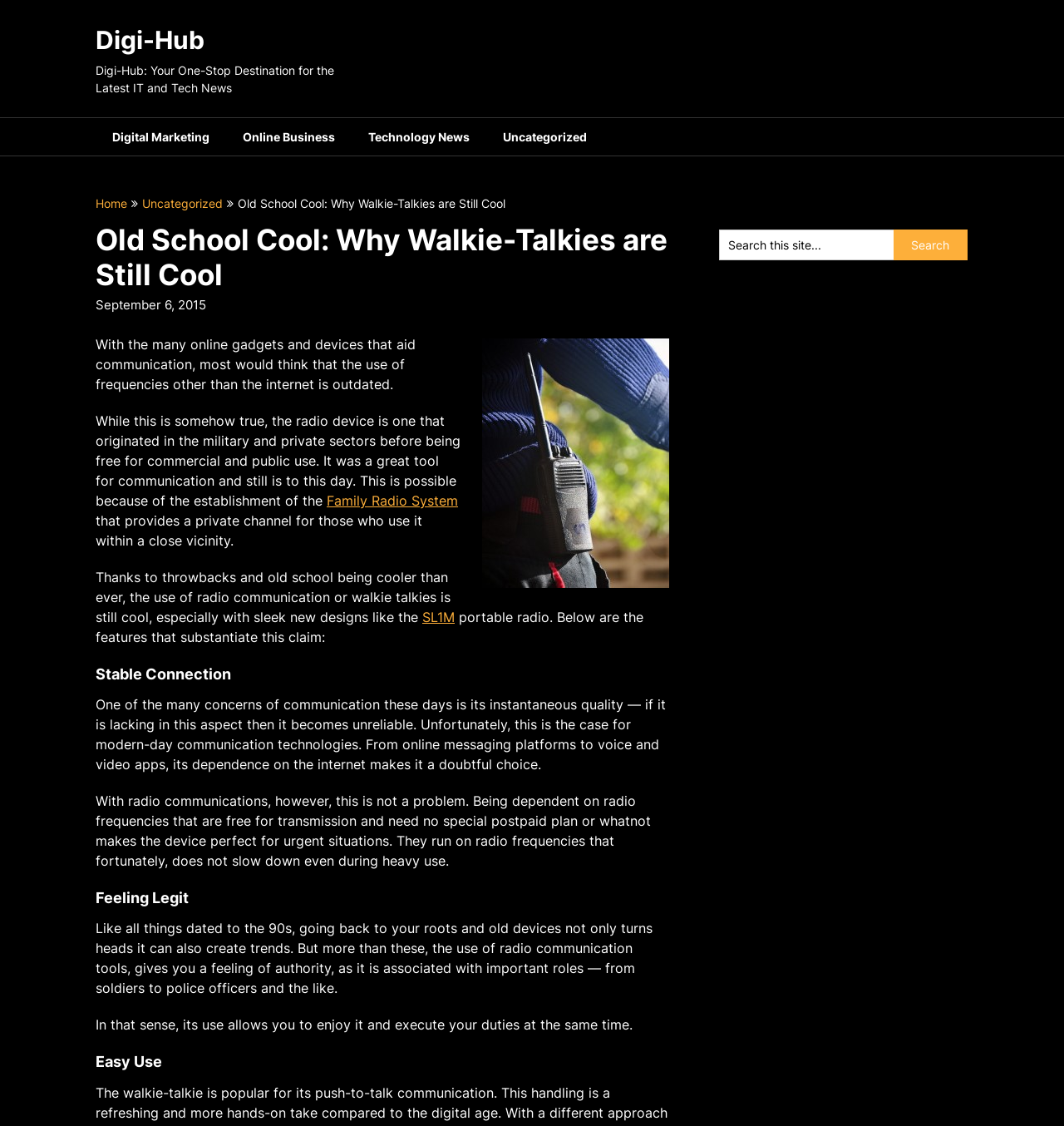Find the bounding box coordinates for the UI element whose description is: "aria-label="More actions"". The coordinates should be four float numbers between 0 and 1, in the format [left, top, right, bottom].

None